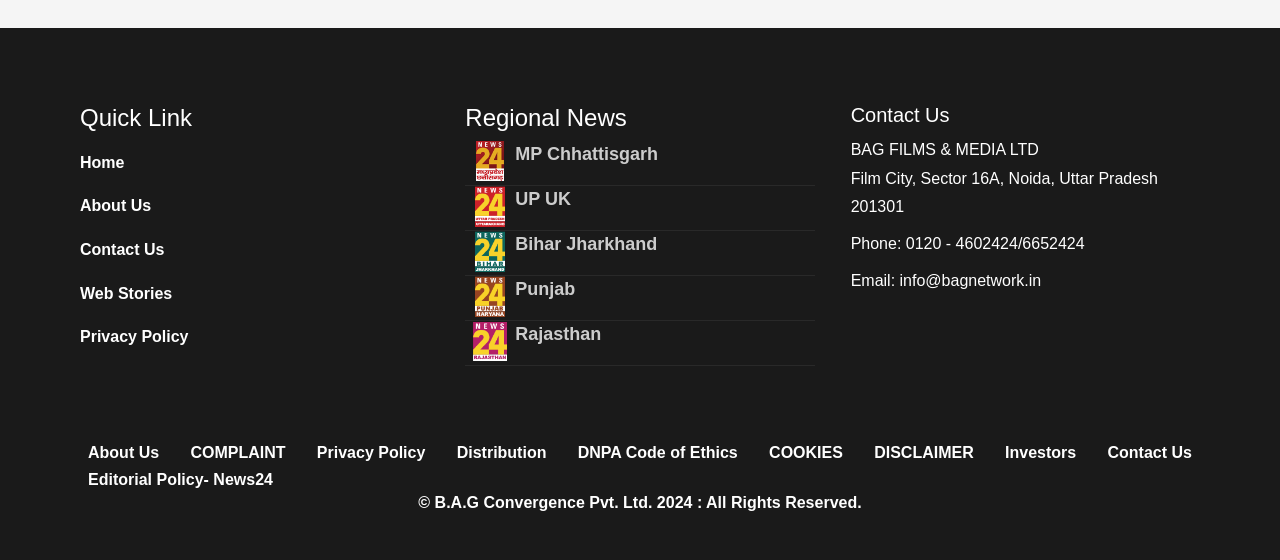Please identify the bounding box coordinates of the element that needs to be clicked to execute the following command: "Check latest news on April 15, 2024". Provide the bounding box using four float numbers between 0 and 1, formatted as [left, top, right, bottom].

None